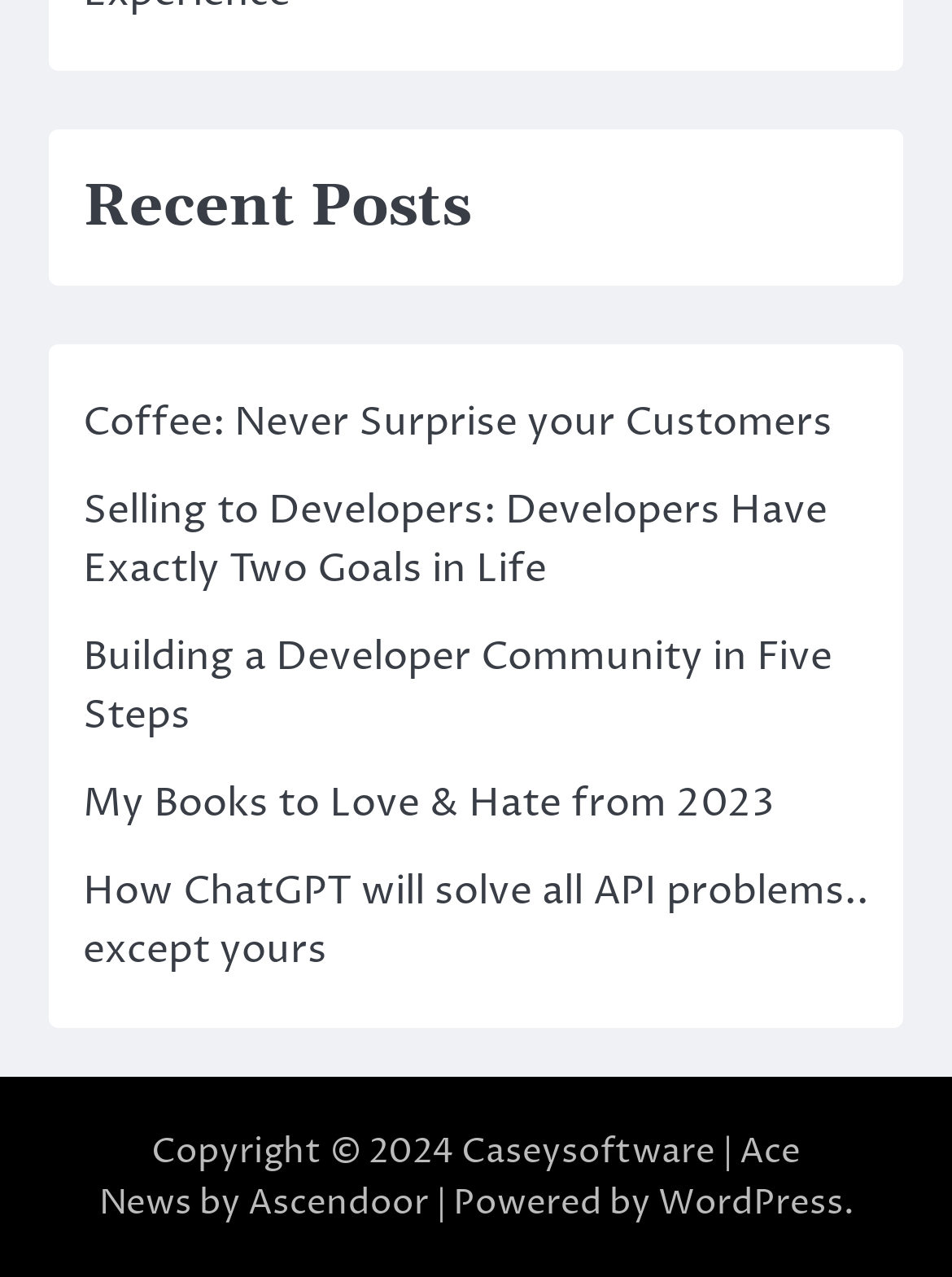Provide the bounding box coordinates for the area that should be clicked to complete the instruction: "Visit Caseysoftware".

[0.485, 0.884, 0.751, 0.92]